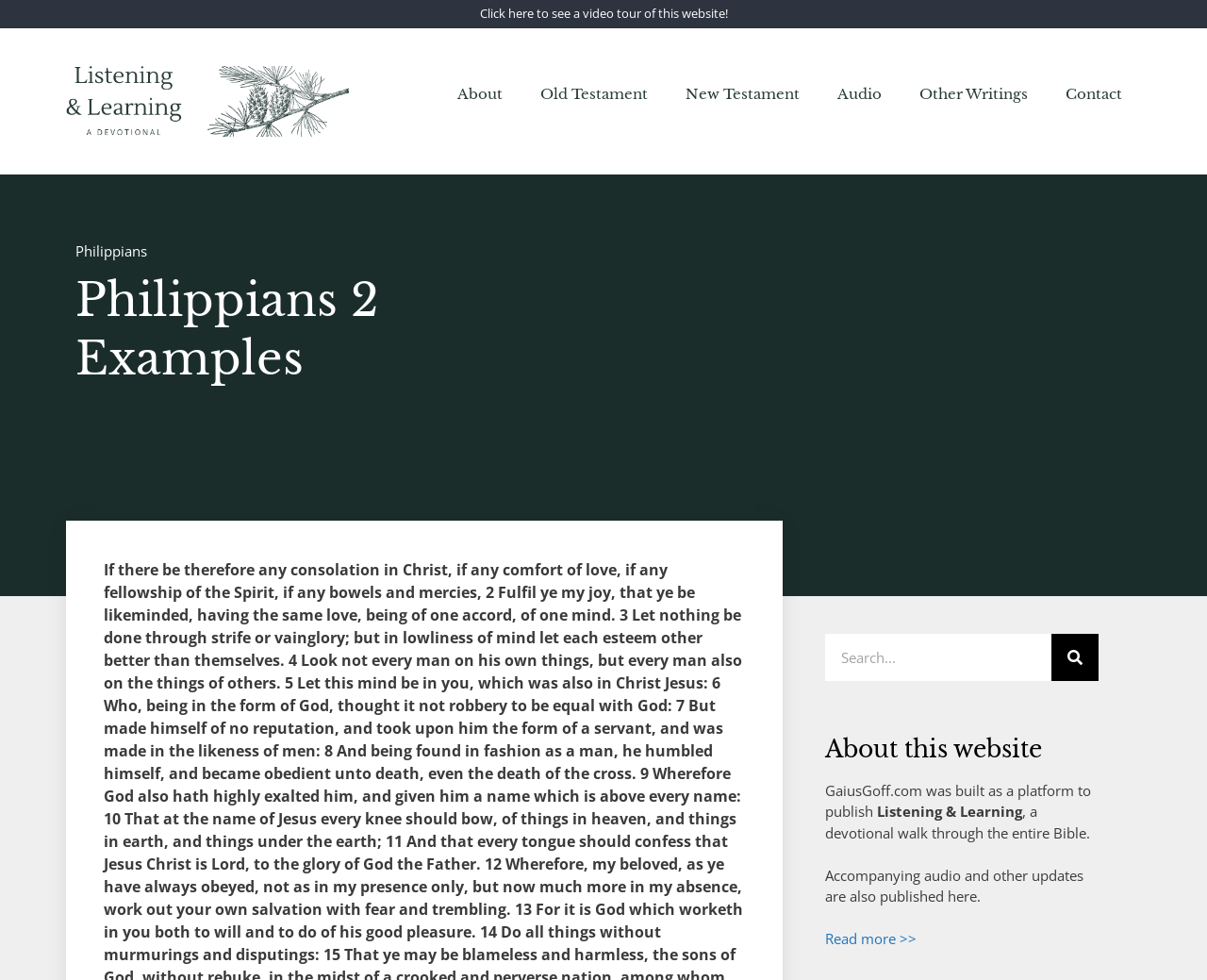Indicate the bounding box coordinates of the element that must be clicked to execute the instruction: "Click on the 'Listening & Learning' link". The coordinates should be given as four float numbers between 0 and 1, i.e., [left, top, right, bottom].

[0.055, 0.091, 0.289, 0.112]